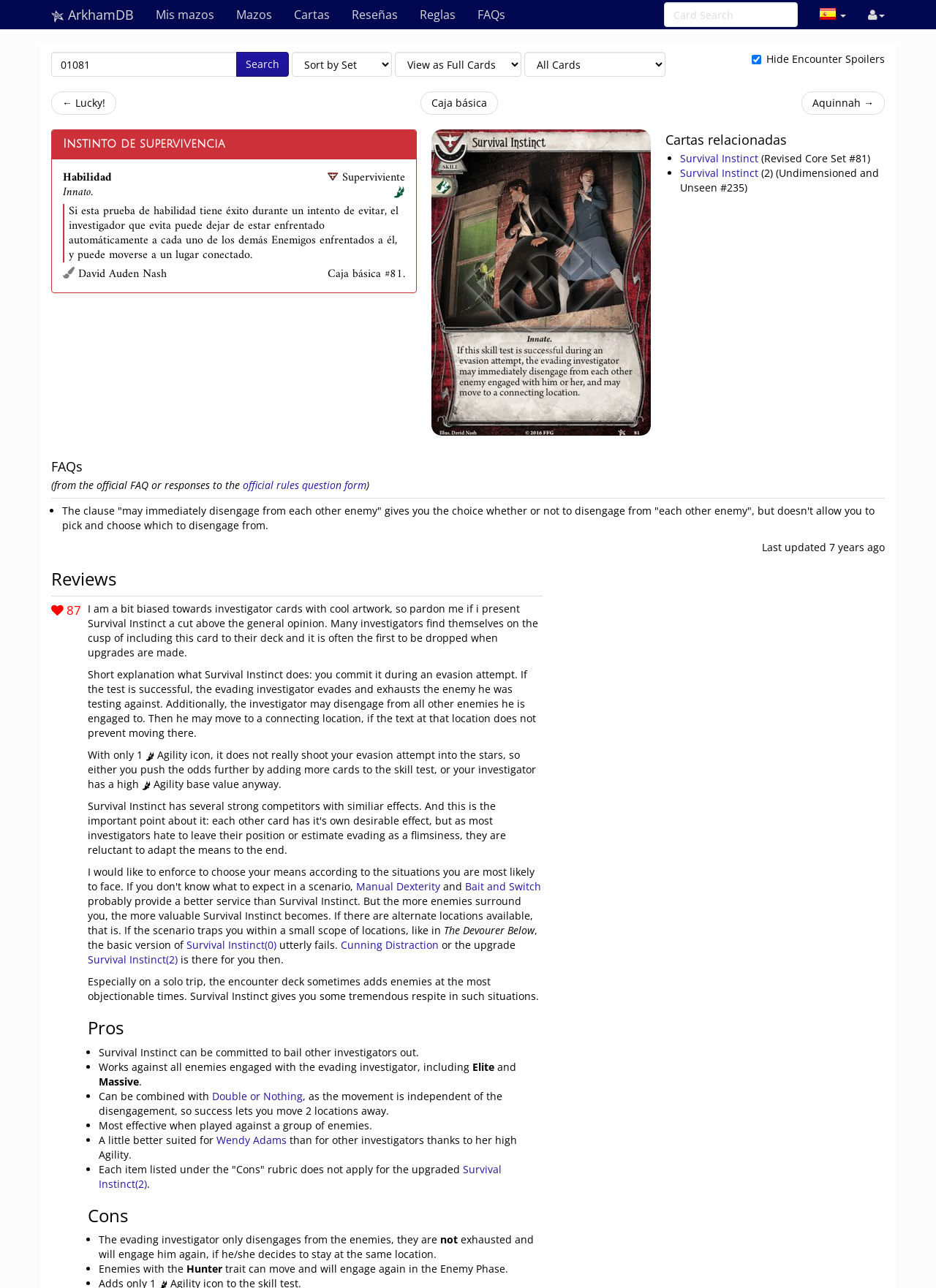Produce a meticulous description of the webpage.

This webpage is about a specific card, "Survival Instinct", in the ArkhamDB database. At the top, there are several links to navigate to different sections of the database, including "Mis mazos", "Mazos", "Cartas", "Reseñas", "Reglas", and "FAQs". There is also a search bar and a button to search for cards.

Below the navigation links, there is a heading "Instinto de supervivencia" which translates to "Survival Instinct" in English. Underneath, there is a description of the card, stating that it is an innate ability that allows the investigator to disengage from all other enemies engaged with them and move to a connected location if the skill test is successful during an evasion attempt.

To the right of the description, there is an image of the card. Below the image, there are several sections, including "Cartas relacionadas" (Related Cards), "FAQs", and "Reviews".

In the "Cartas relacionadas" section, there are links to other cards related to "Survival Instinct", including a revised core set version and an undimensioned and unseen version.

The "FAQs" section contains a question and answer about the card, clarifying that the clause "may immediately disengage from each other enemy" gives the investigator the choice to disengage from all other enemies, but does not allow them to pick and choose which to disengage from.

The "Reviews" section contains a review of the card, discussing its strengths and weaknesses. The reviewer notes that the card is useful in certain situations, such as when surrounded by multiple enemies, but may not be as effective in other scenarios. They also compare it to other cards, such as "Manual Dexterity" and "Bait and Switch", which may provide better service in certain situations.

Below the review, there are sections for "Pros" and "Cons" of the card, listing its advantages and disadvantages.